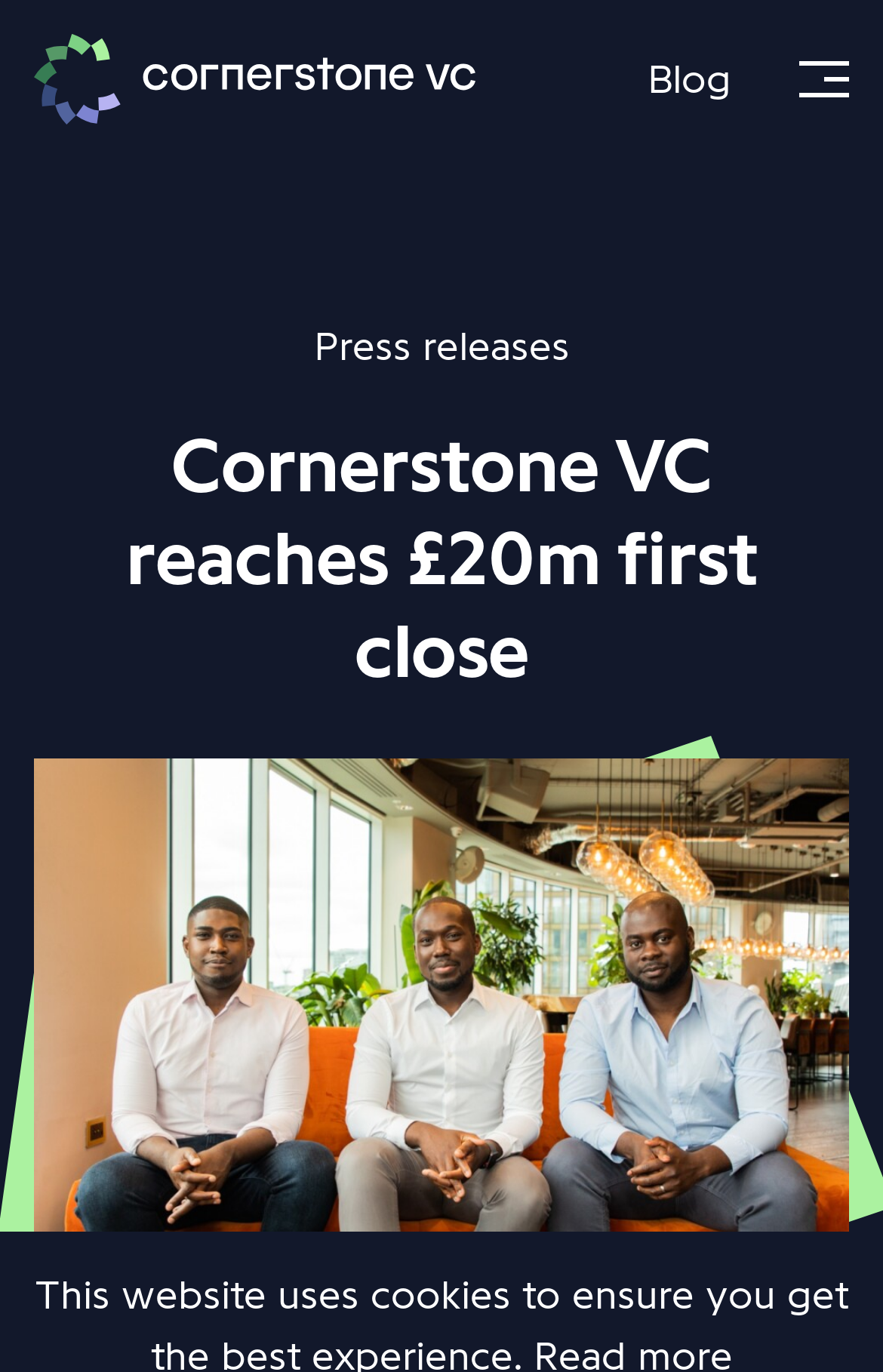Based on the element description: "parent_node: Blog aria-label="Menu"", identify the UI element and provide its bounding box coordinates. Use four float numbers between 0 and 1, [left, top, right, bottom].

[0.879, 0.028, 0.987, 0.087]